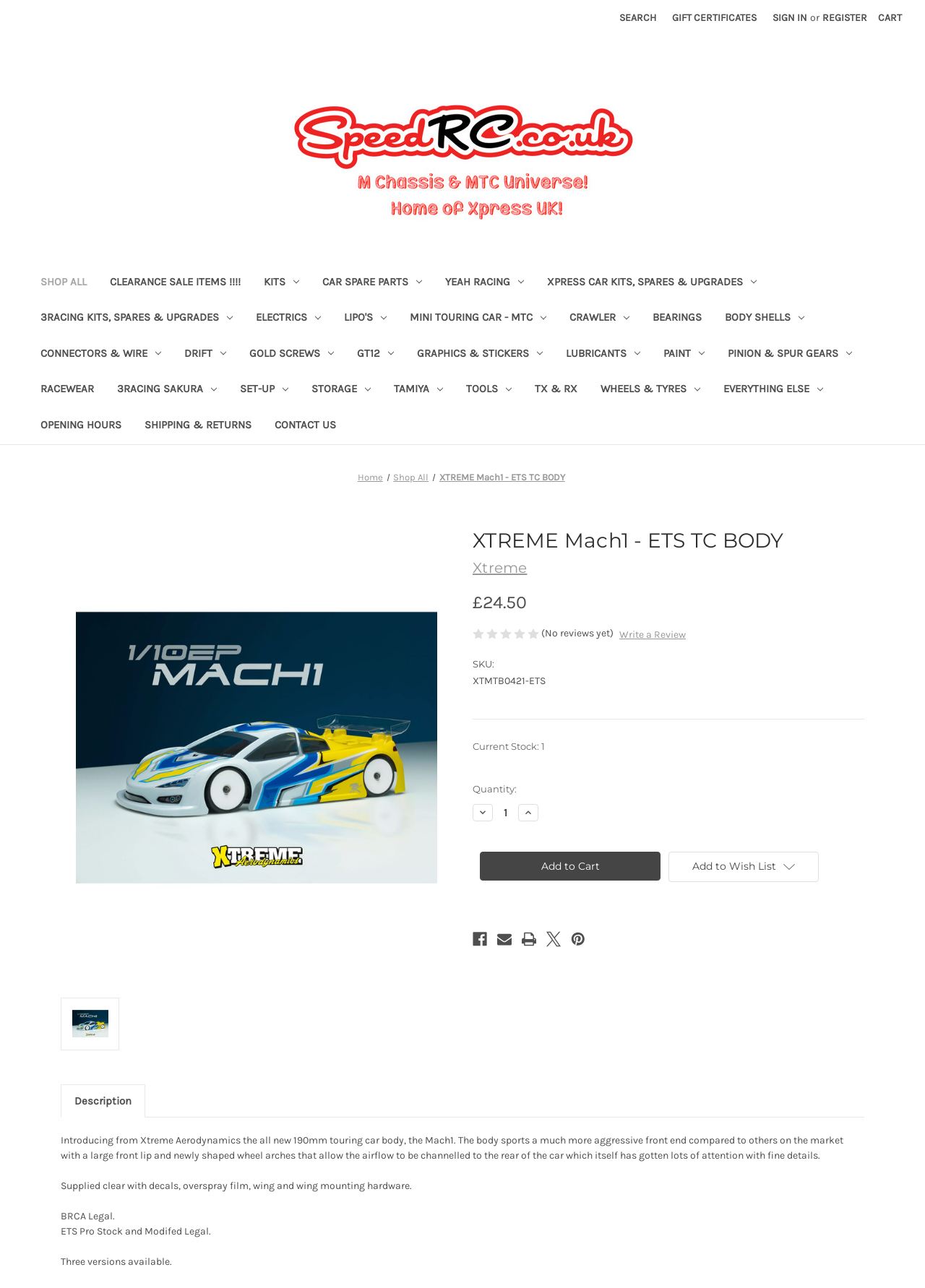Can you provide the bounding box coordinates for the element that should be clicked to implement the instruction: "View shopping cart"?

[0.941, 0.0, 0.984, 0.027]